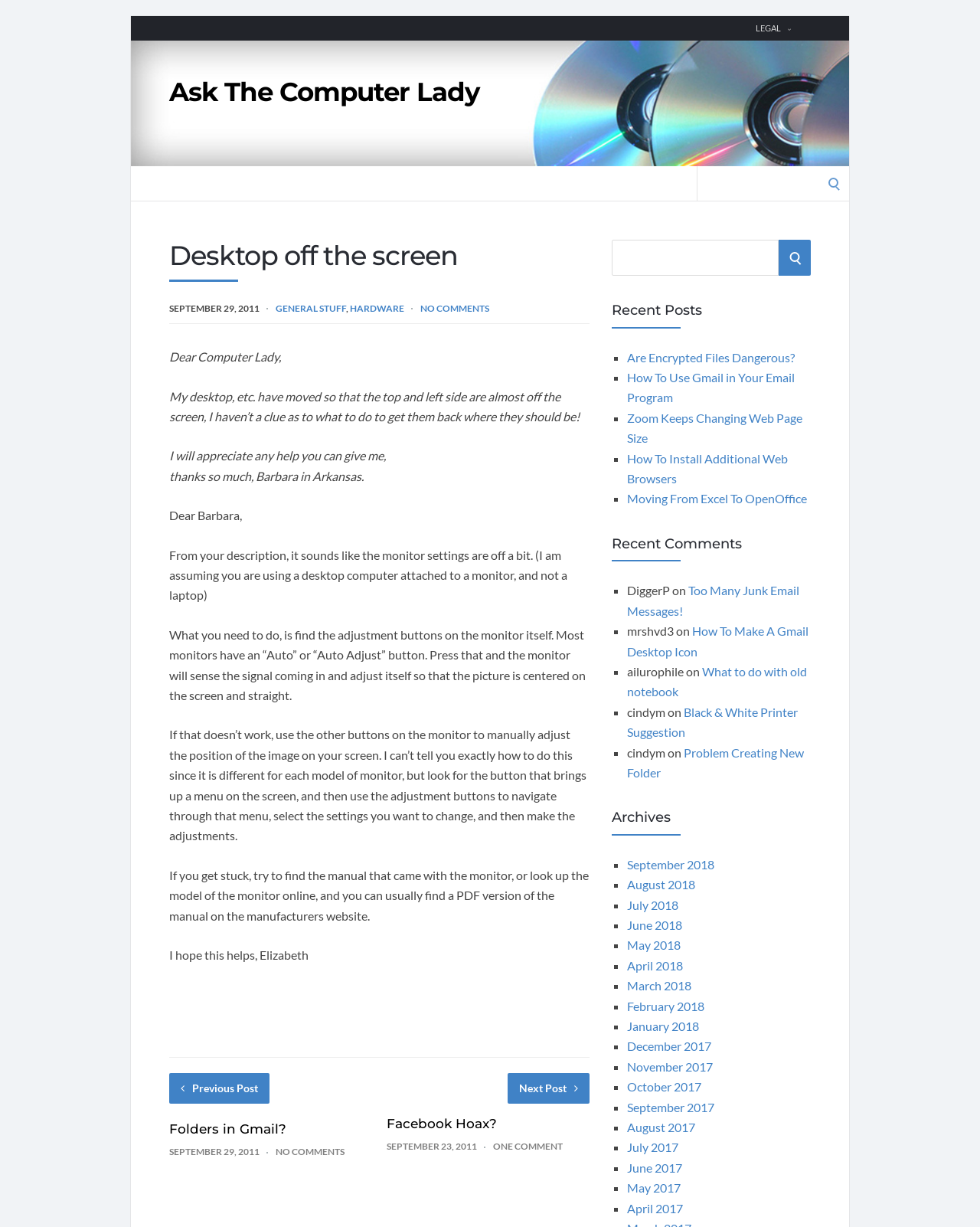Locate and extract the text of the main heading on the webpage.

Desktop off the screen